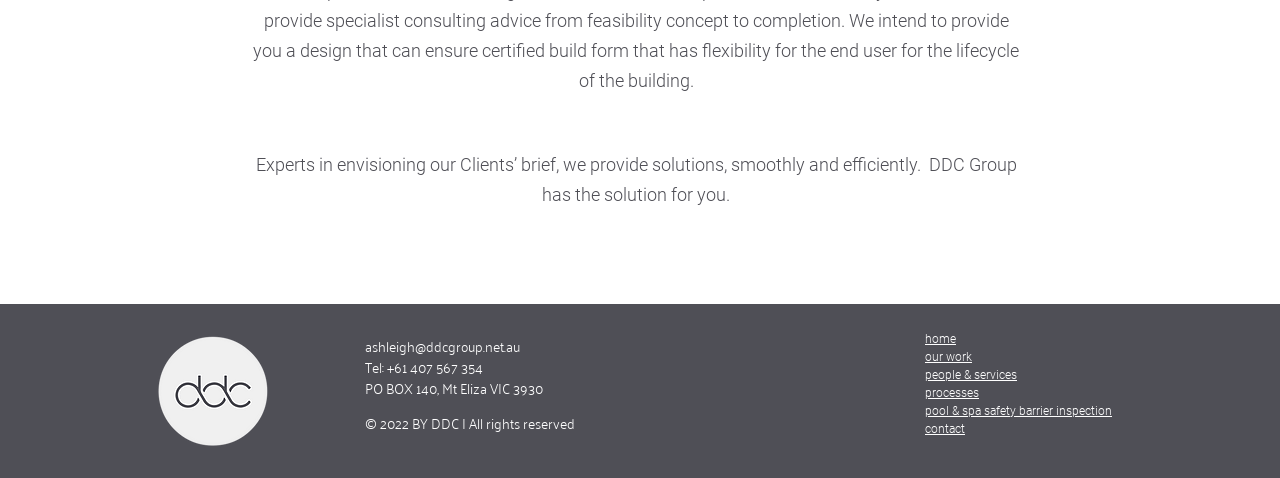What is the postal address of the company?
Using the picture, provide a one-word or short phrase answer.

PO BOX 140, Mt Eliza VIC 3930